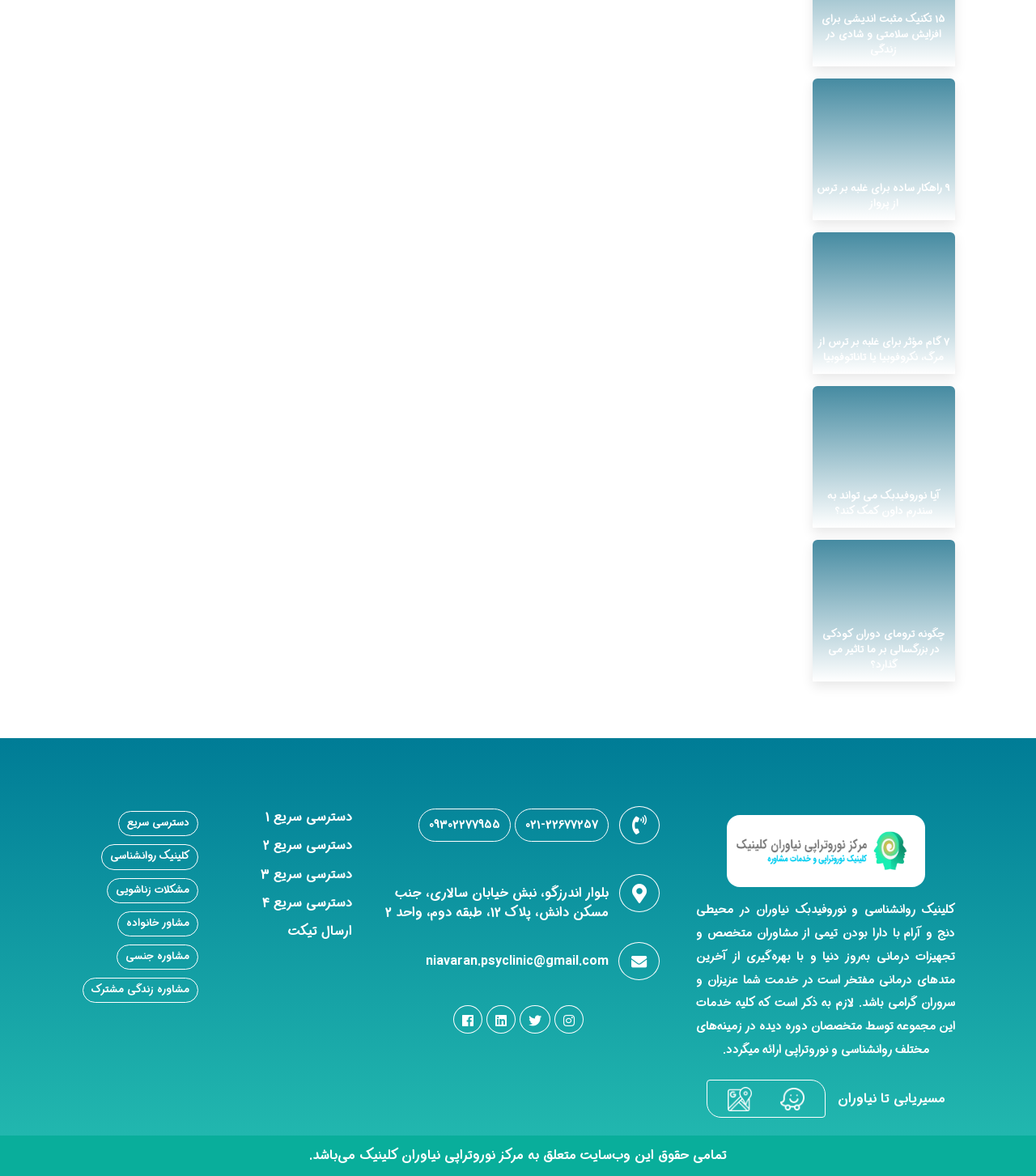Determine the bounding box coordinates of the clickable region to execute the instruction: "View the clinic's address". The coordinates should be four float numbers between 0 and 1, denoted as [left, top, right, bottom].

[0.372, 0.751, 0.587, 0.784]